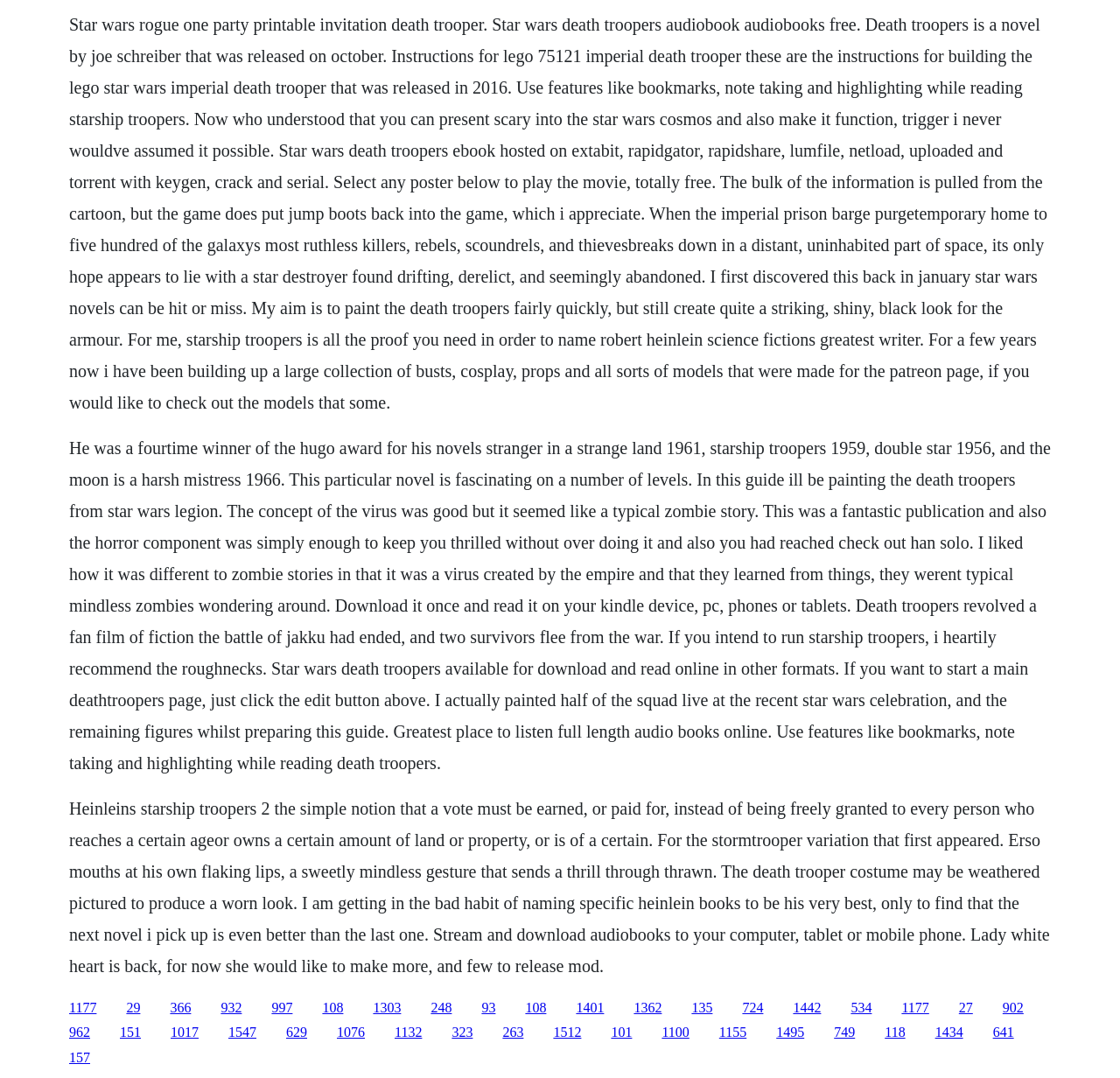Please locate the bounding box coordinates of the element that should be clicked to achieve the given instruction: "Follow the link to build Lego Imperial Death Trooper".

[0.062, 0.013, 0.935, 0.382]